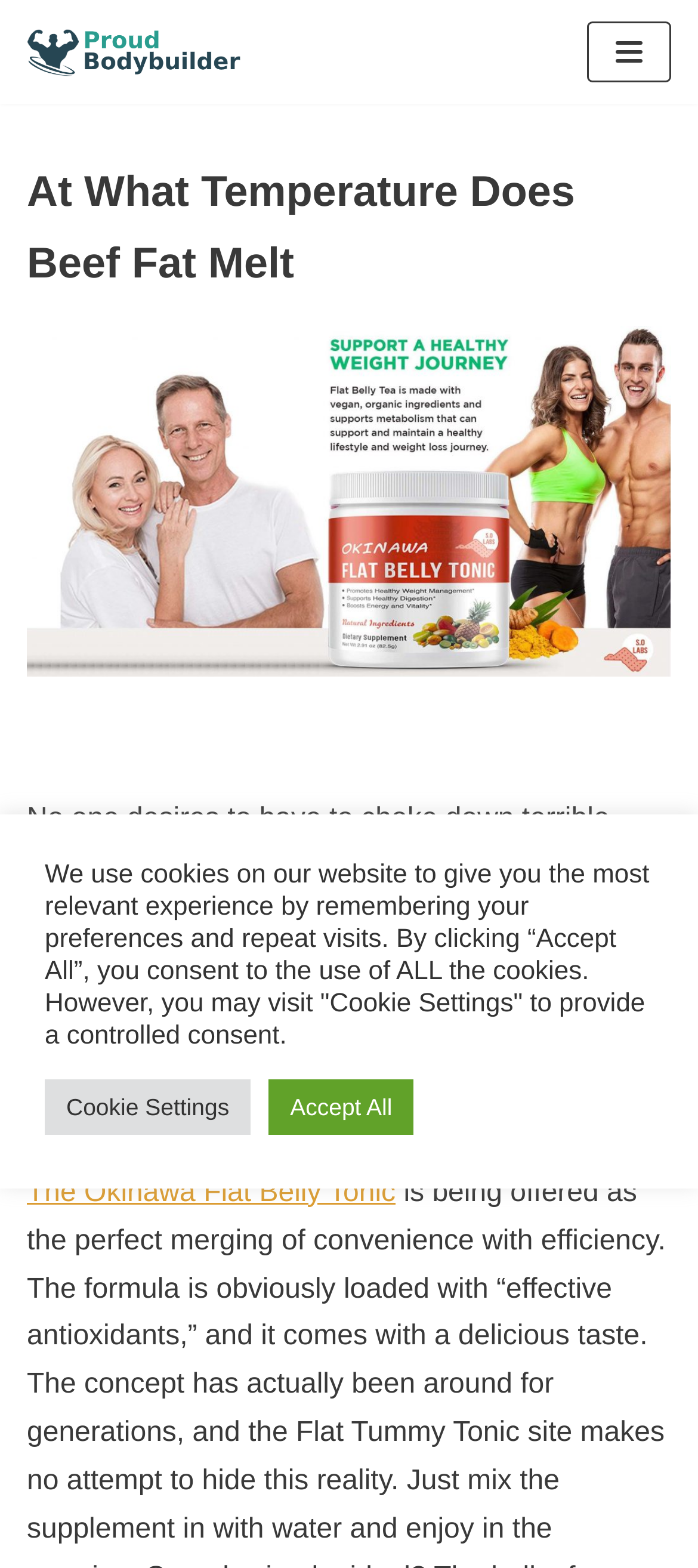Generate the text of the webpage's primary heading.

At What Temperature Does Beef Fat Melt